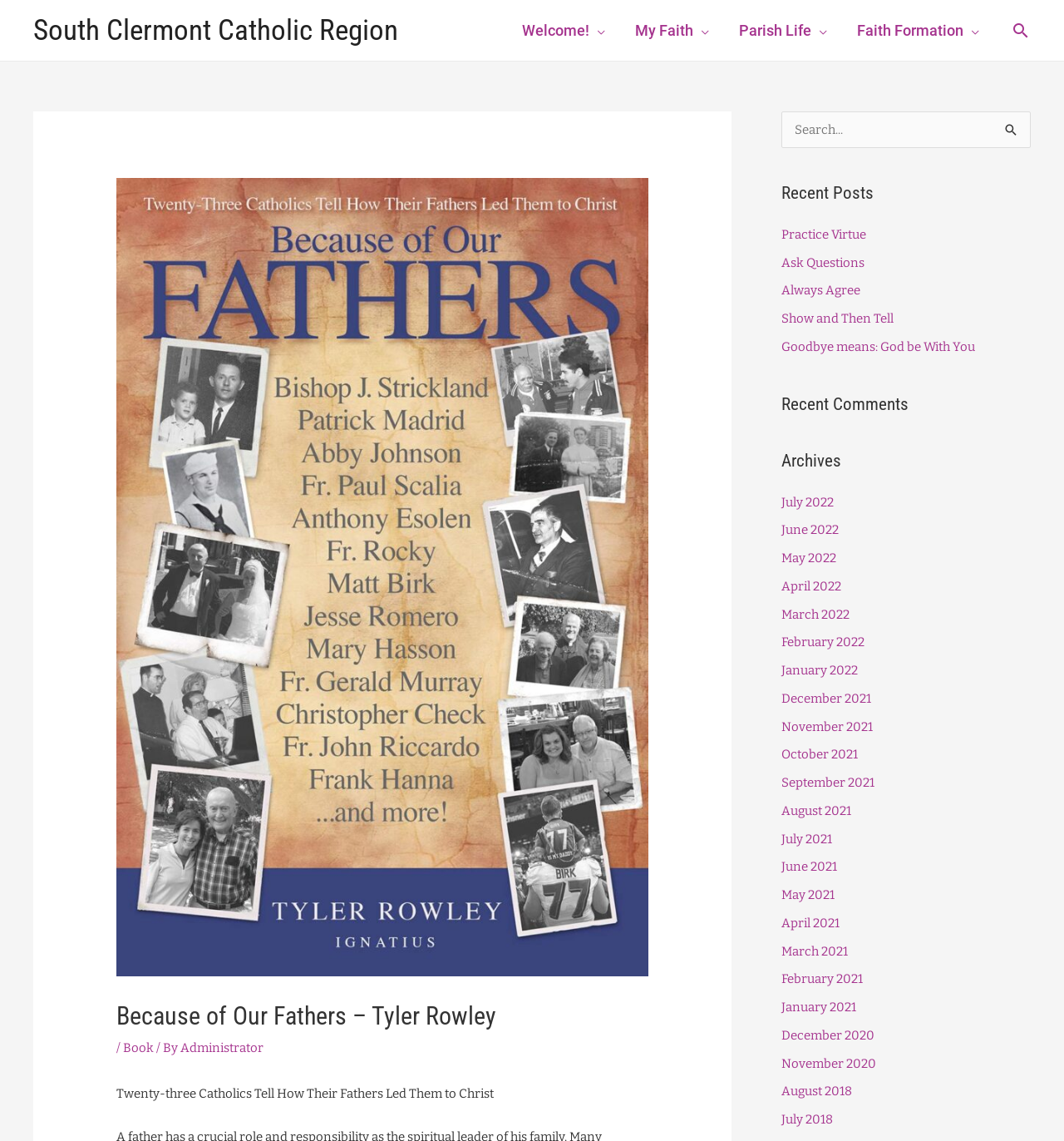What is the most recent archive month?
From the screenshot, supply a one-word or short-phrase answer.

July 2022